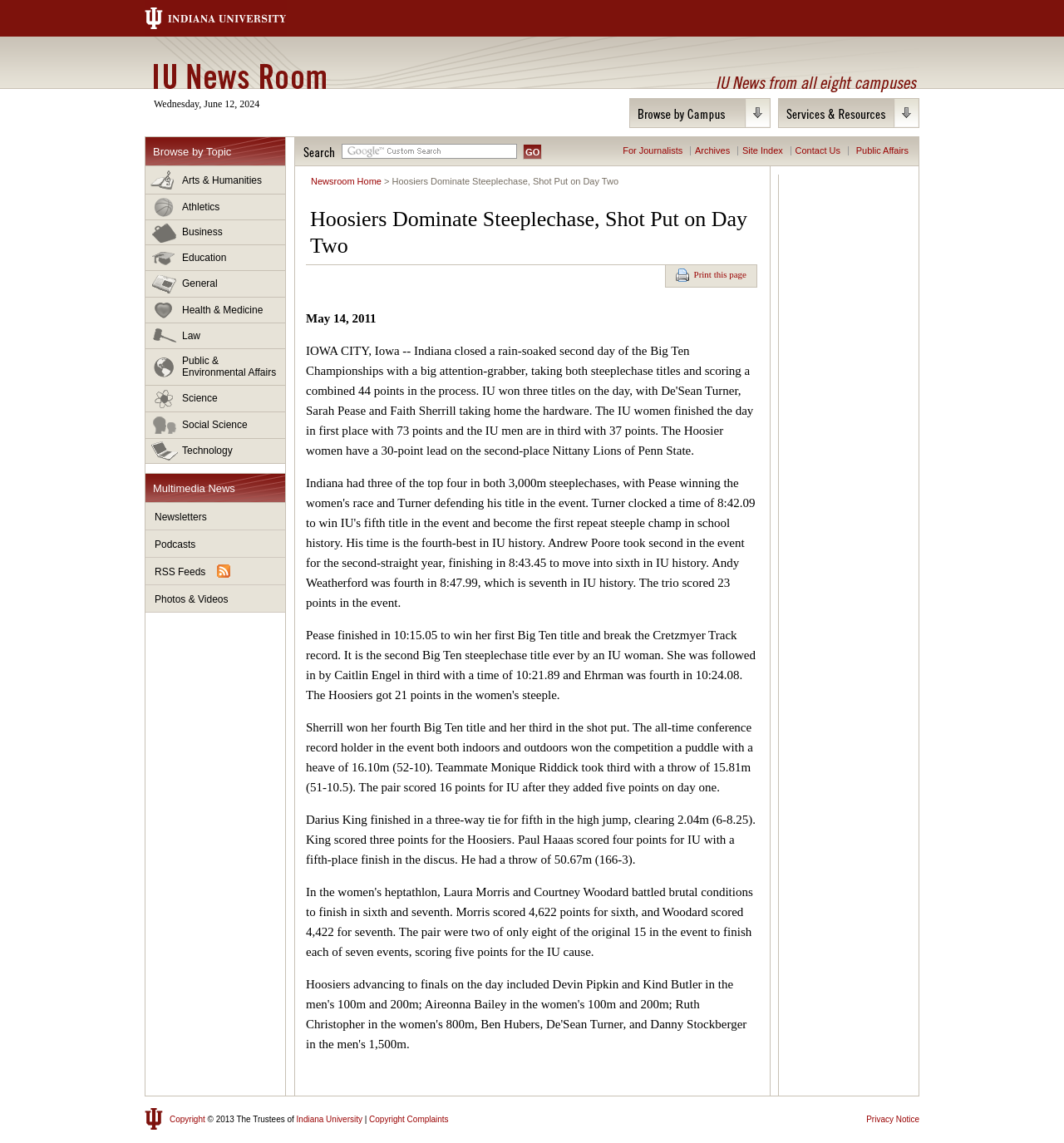Determine and generate the text content of the webpage's headline.

IU News Room